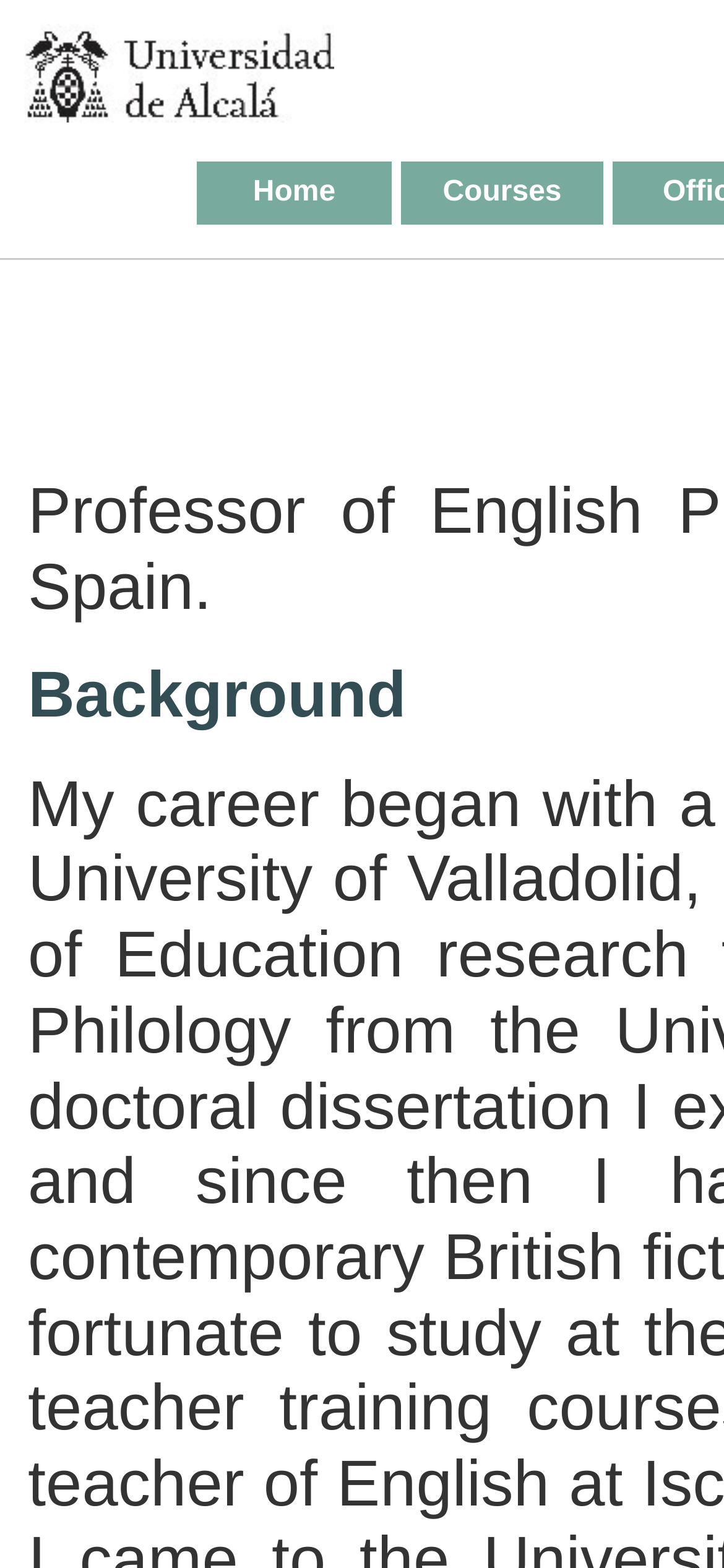Give a short answer using one word or phrase for the question:
What is the first link on the webpage?

Home